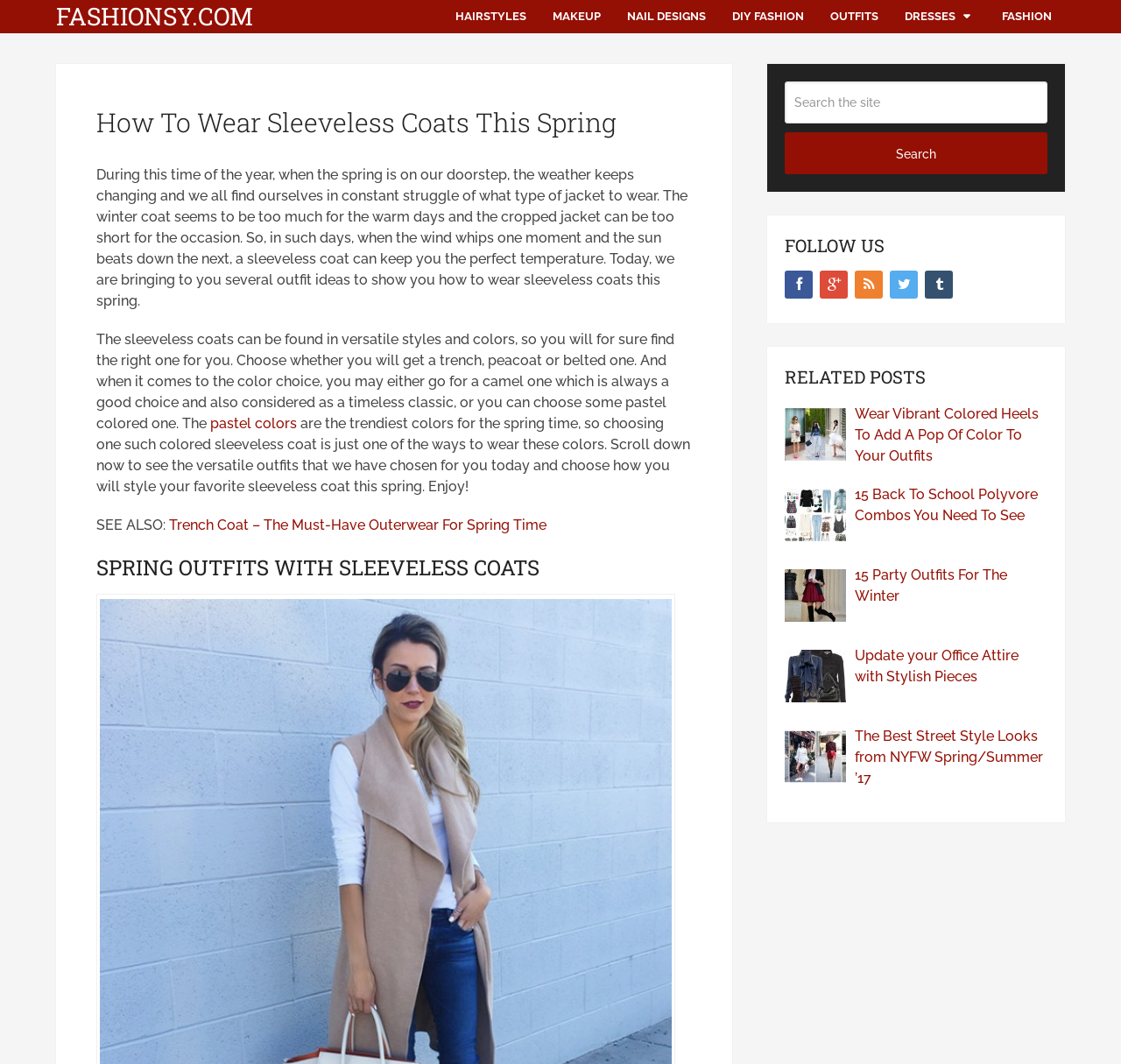What type of outerwear is recommended for spring?
Based on the image, provide a one-word or brief-phrase response.

Sleeveless Coat